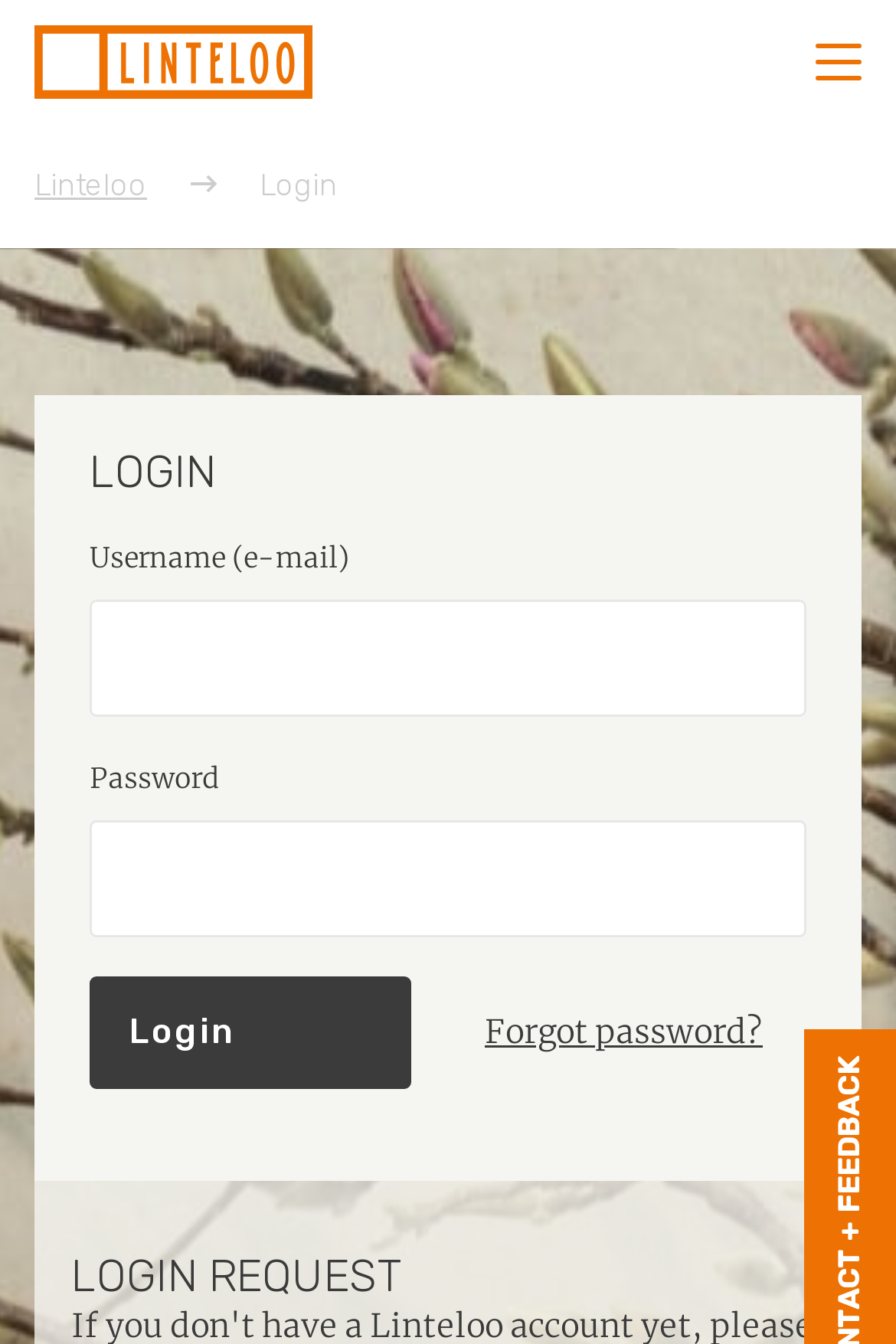Describe the entire webpage, focusing on both content and design.

The webpage is a login page for Linteloo, with a prominent link and image of the Linteloo logo at the top left corner. Below the logo, there is a heading that reads "LOGIN" in a larger font. 

Under the heading, there are two input fields: one for the username (e-mail) and one for the password. The username input field is accompanied by a label that reads "Username (e-mail)" and the password input field has a label that reads "Password". Both input fields are located near the top half of the page.

Below the input fields, there is a "Login" button. To the right of the "Login" button, there is a link that reads "Forgot password?".

At the very bottom of the page, there is a heading that reads "LOGIN REQUEST".